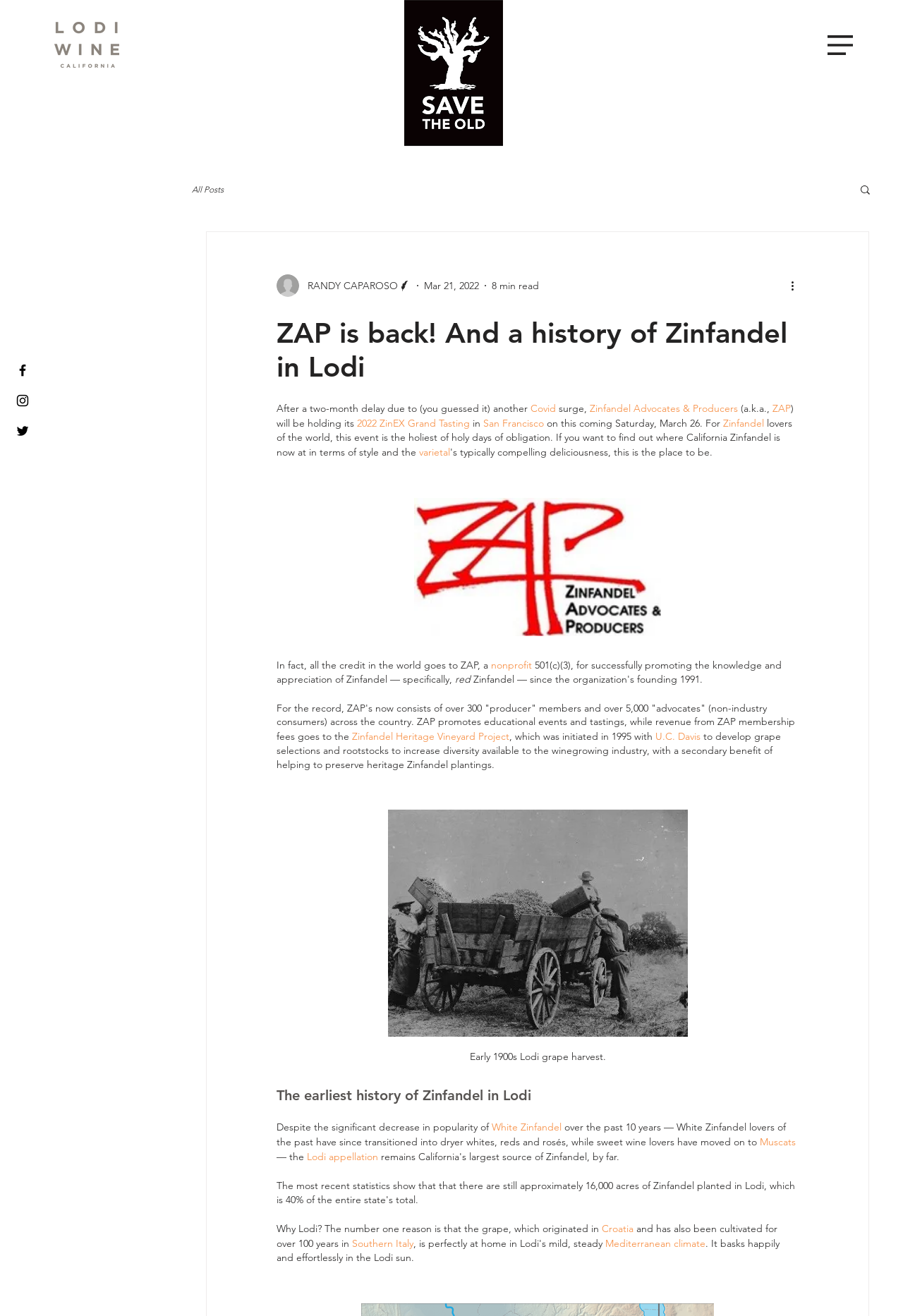Please identify the bounding box coordinates of the clickable region that I should interact with to perform the following instruction: "Open site navigation". The coordinates should be expressed as four float numbers between 0 and 1, i.e., [left, top, right, bottom].

[0.916, 0.027, 0.945, 0.042]